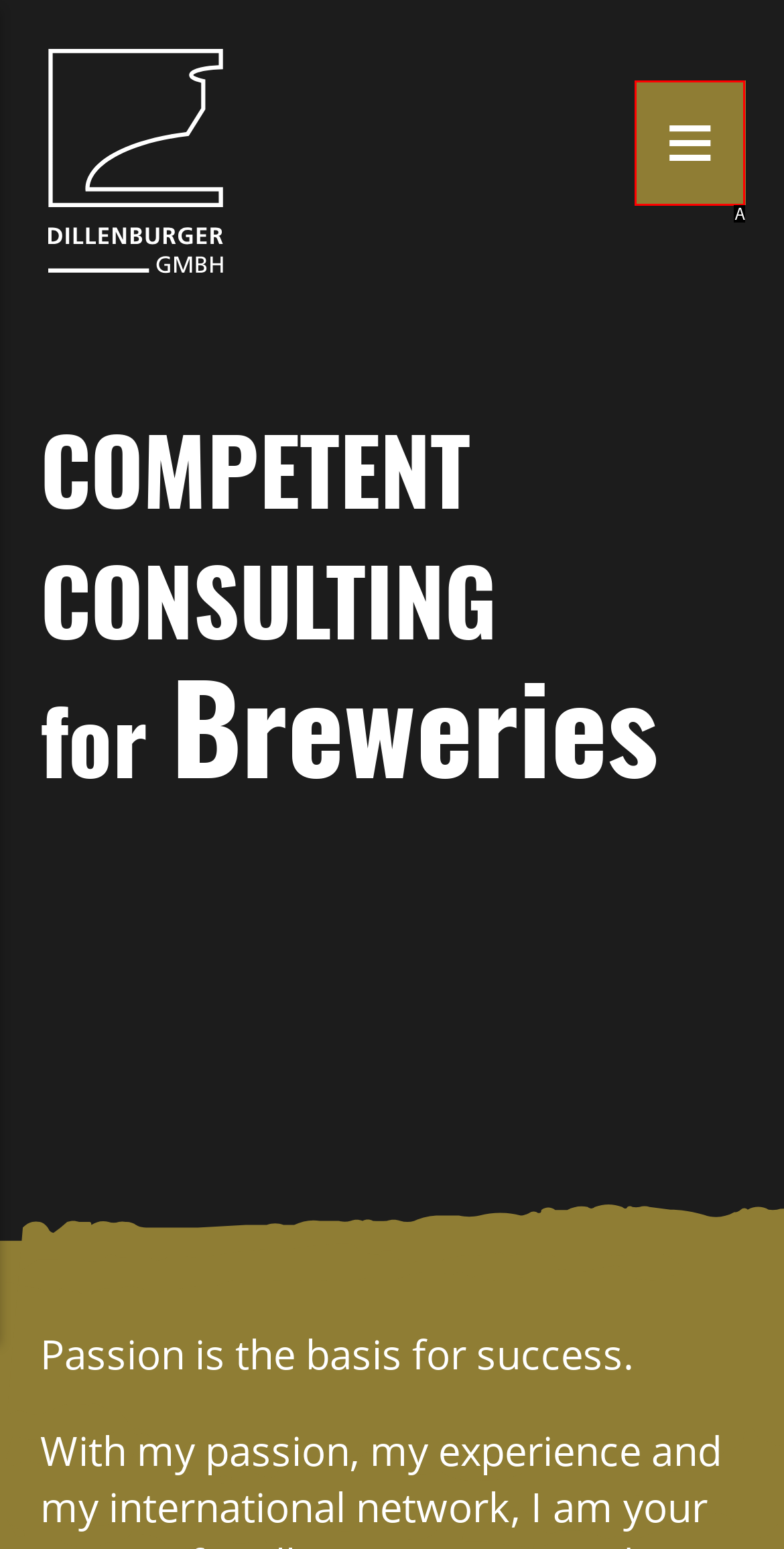Given the element description: ≡
Pick the letter of the correct option from the list.

A